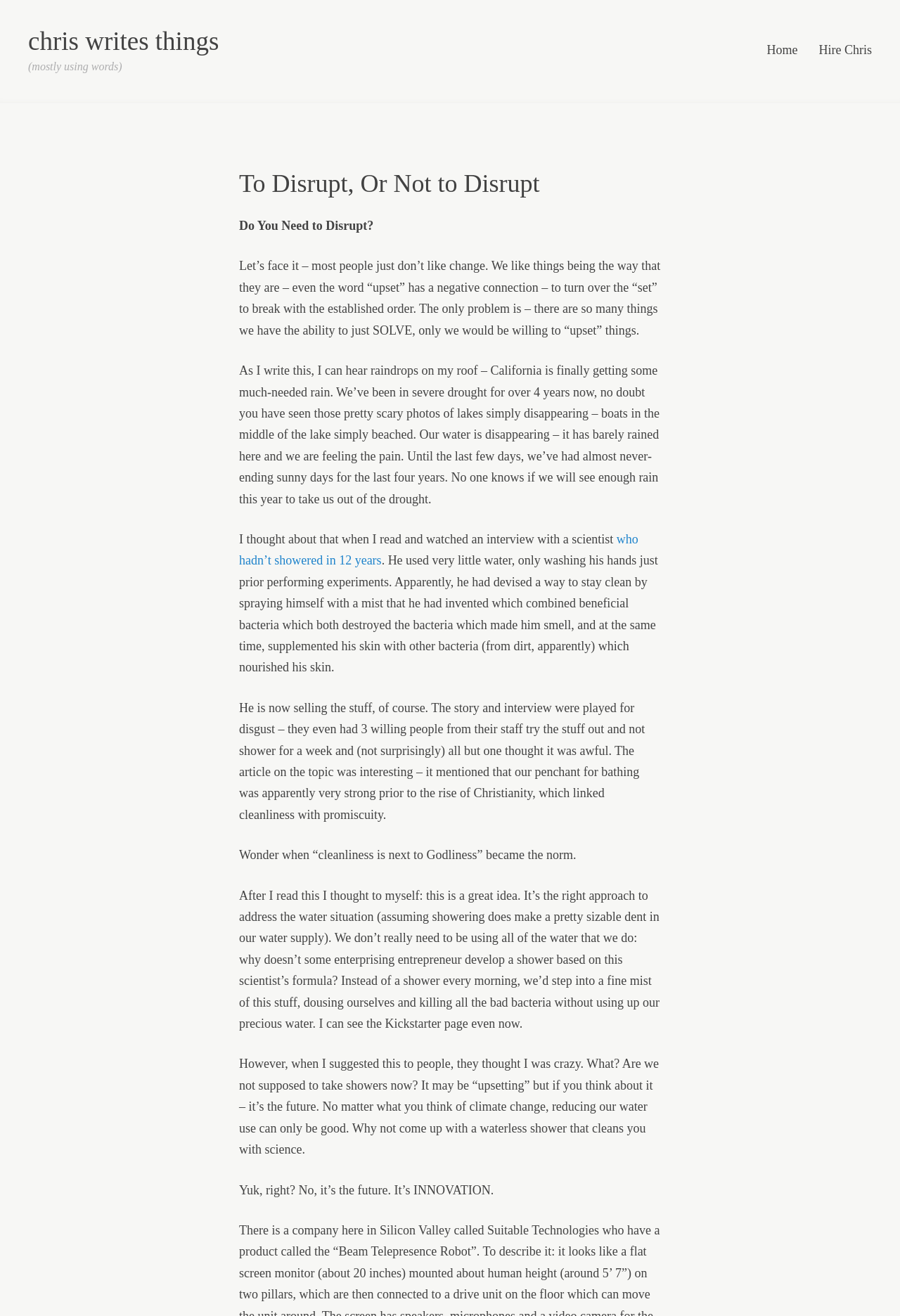What is the author's approach to helping entrepreneurs? Look at the image and give a one-word or short phrase answer.

Coaching